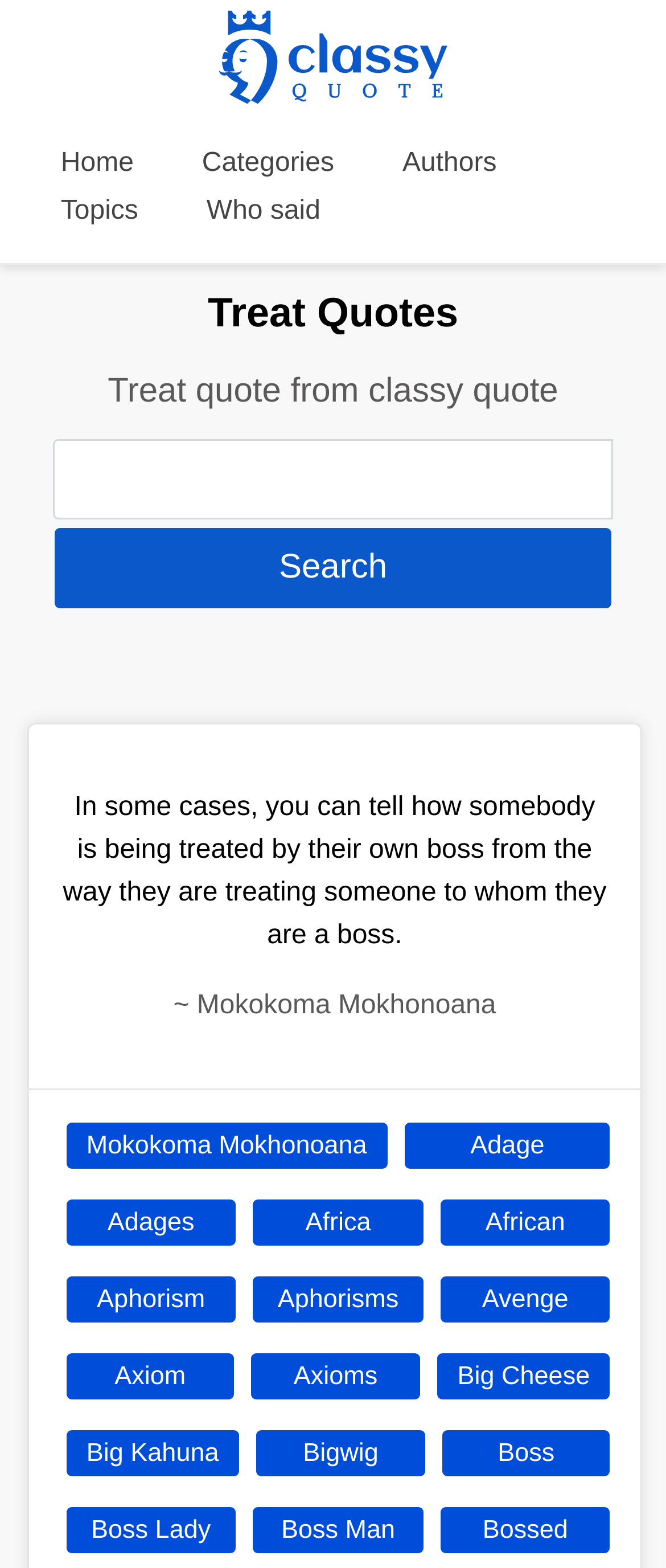Determine the bounding box coordinates for the area you should click to complete the following instruction: "Enter a quote to search".

[0.079, 0.281, 0.921, 0.331]